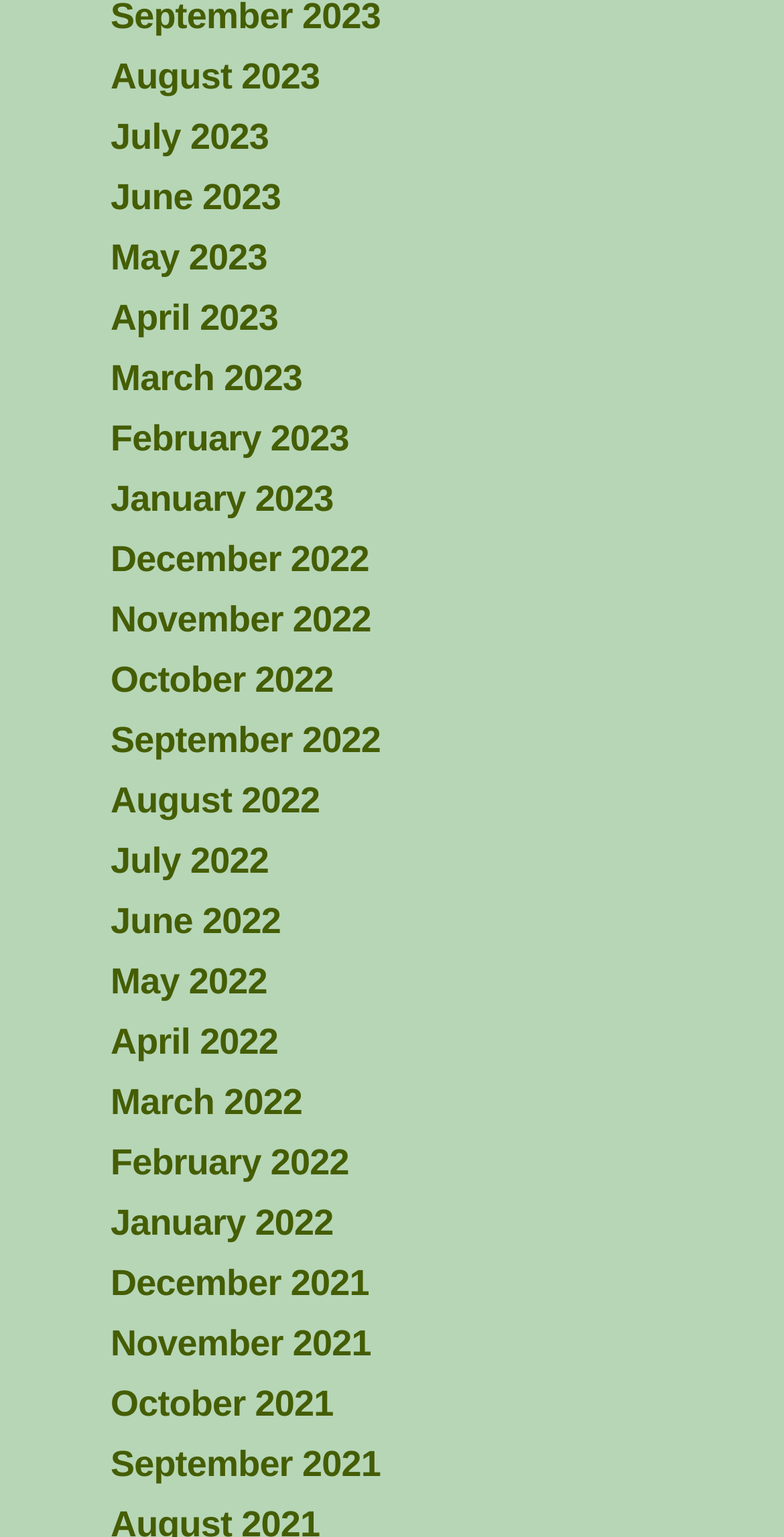Locate the bounding box of the UI element described by: "Privacy Policy" in the given webpage screenshot.

None